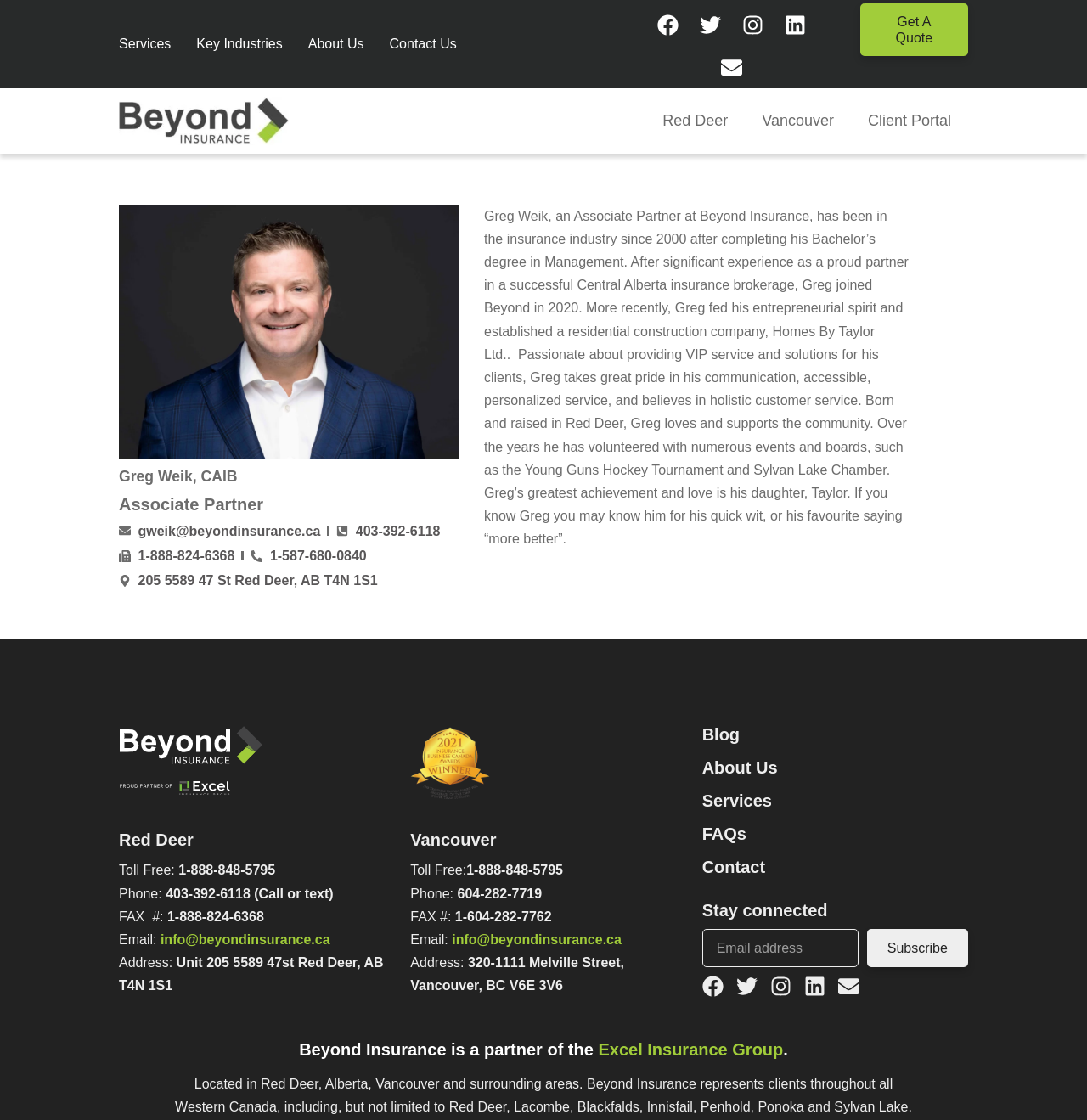Specify the bounding box coordinates of the area that needs to be clicked to achieve the following instruction: "Click on the 'Services' link".

[0.109, 0.019, 0.157, 0.06]